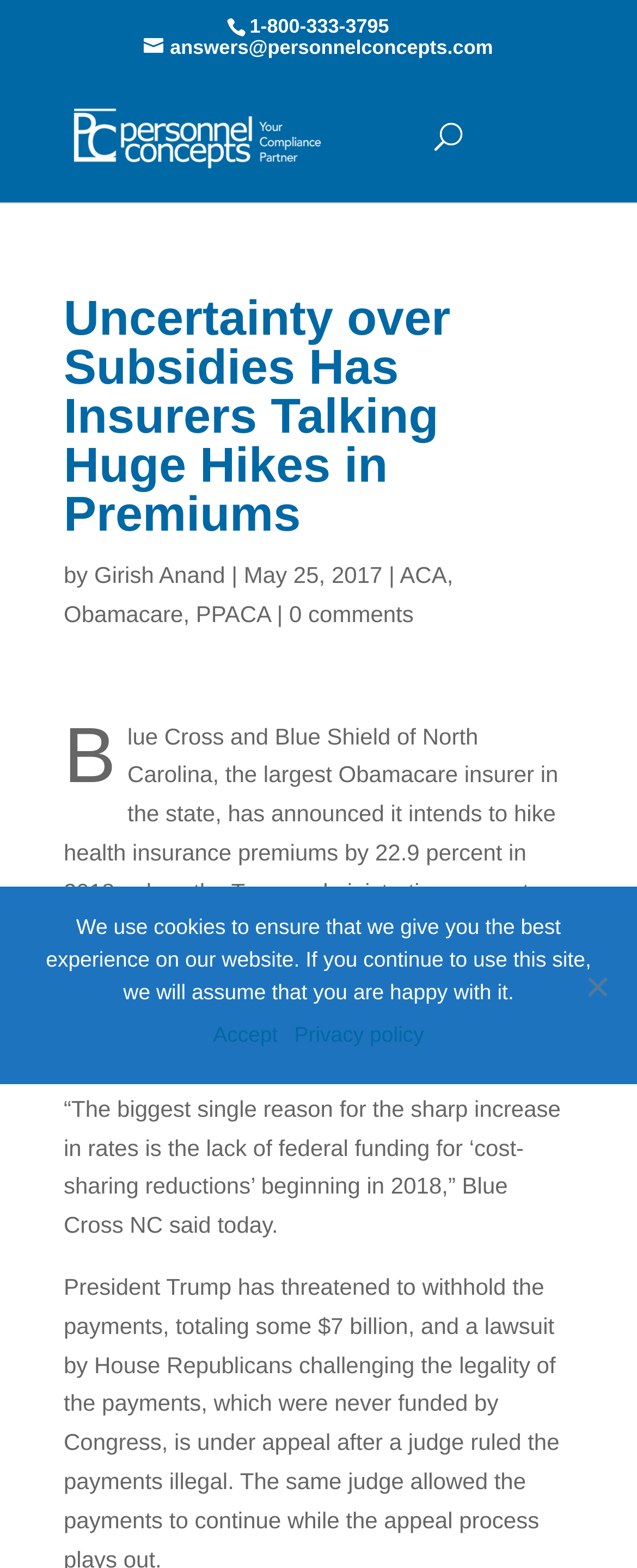Who is the author of this article?
Please provide a comprehensive answer based on the visual information in the image.

The author's name is mentioned in the article, specifically in the section where it says 'by Girish Anand'.